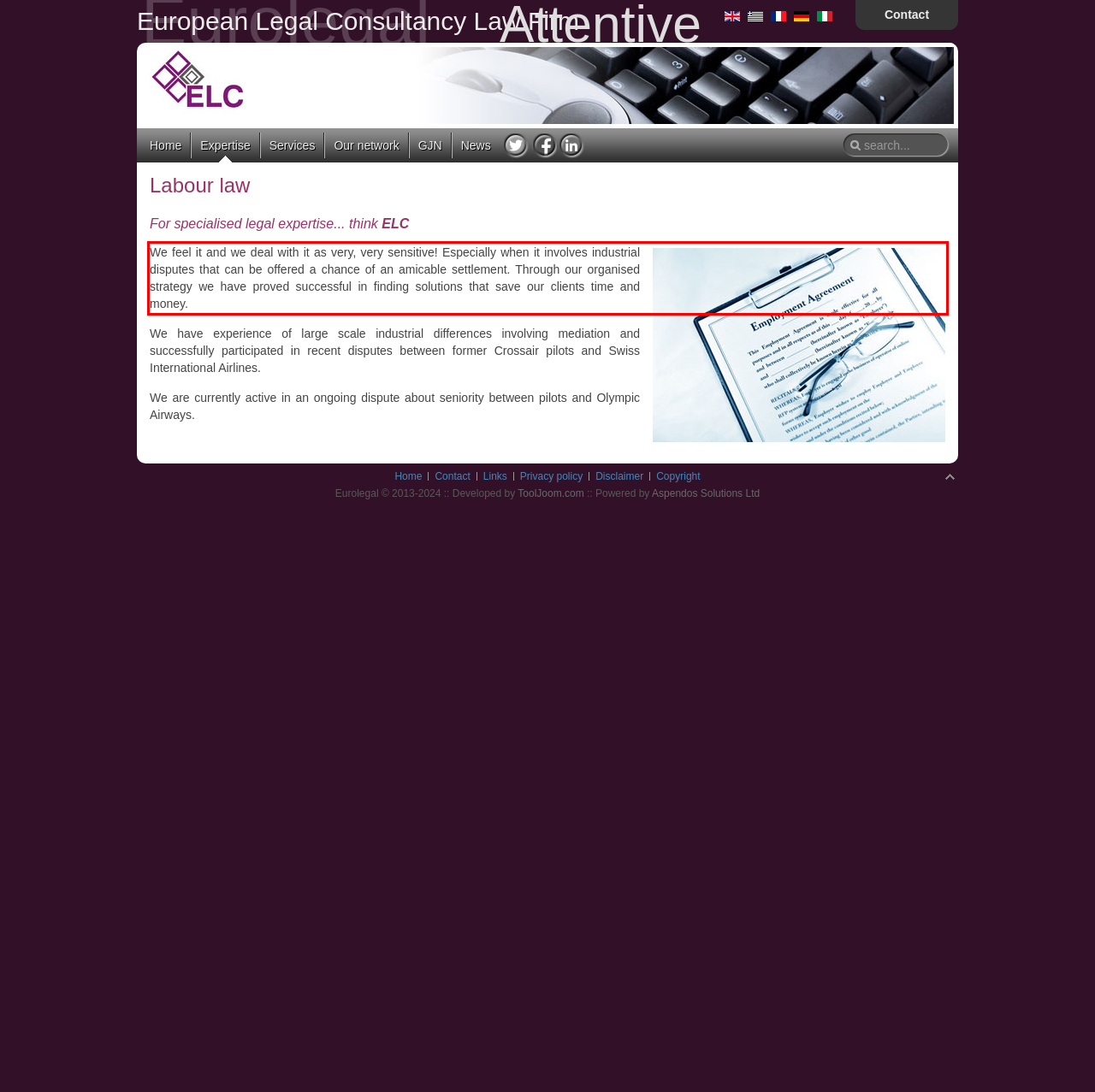Please perform OCR on the text within the red rectangle in the webpage screenshot and return the text content.

We feel it and we deal with it as very, very sensitive! Especially when it involves industrial disputes that can be offered a chance of an amicable settlement. Through our organised strategy we have proved successful in finding solutions that save our clients time and money.